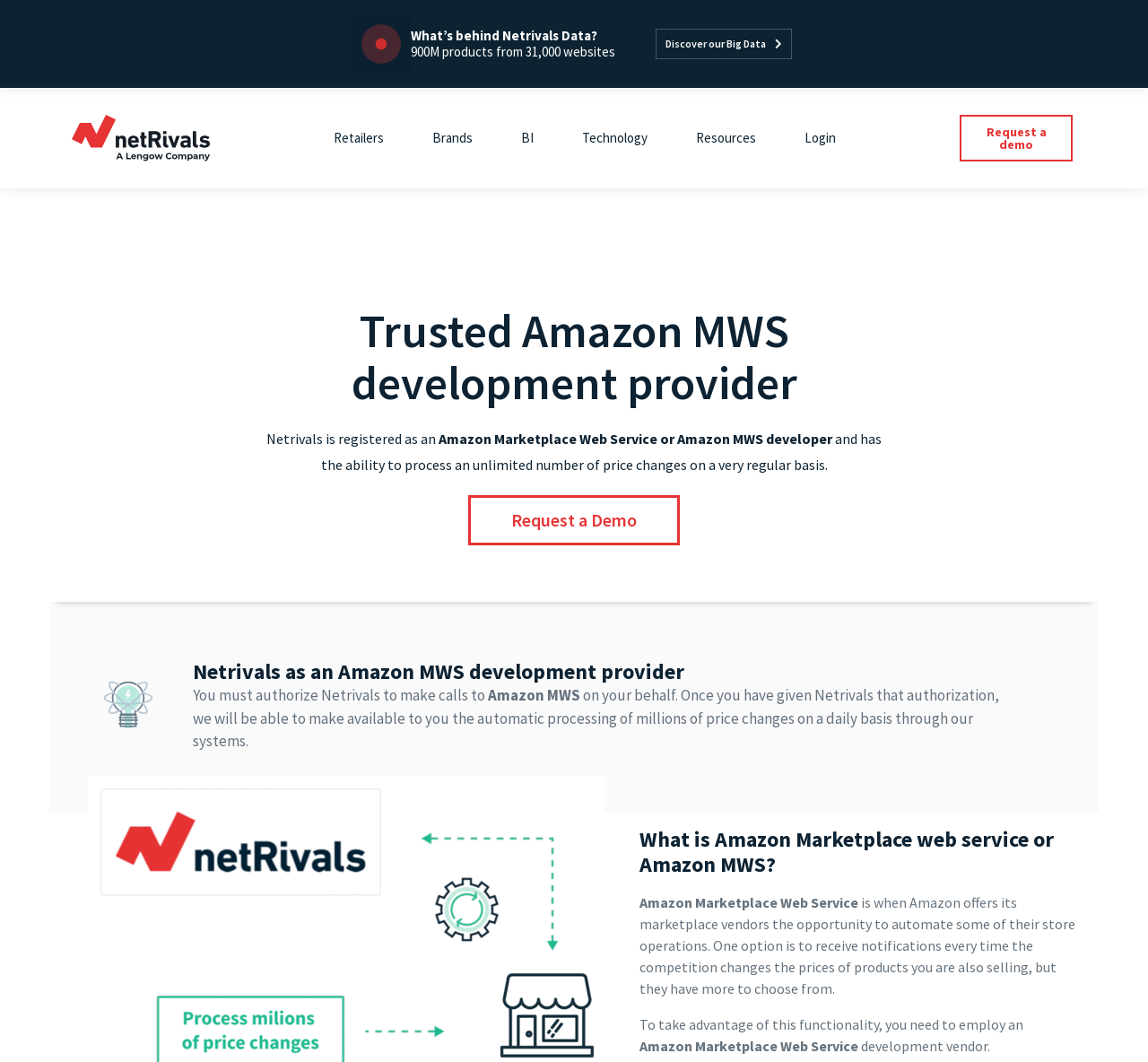Use the details in the image to answer the question thoroughly: 
What action can be taken on the webpage?

The webpage provides two buttons with the text 'Request a demo', one located at the top and another at the bottom, indicating that users can take the action of requesting a demo of Netrivals' service.